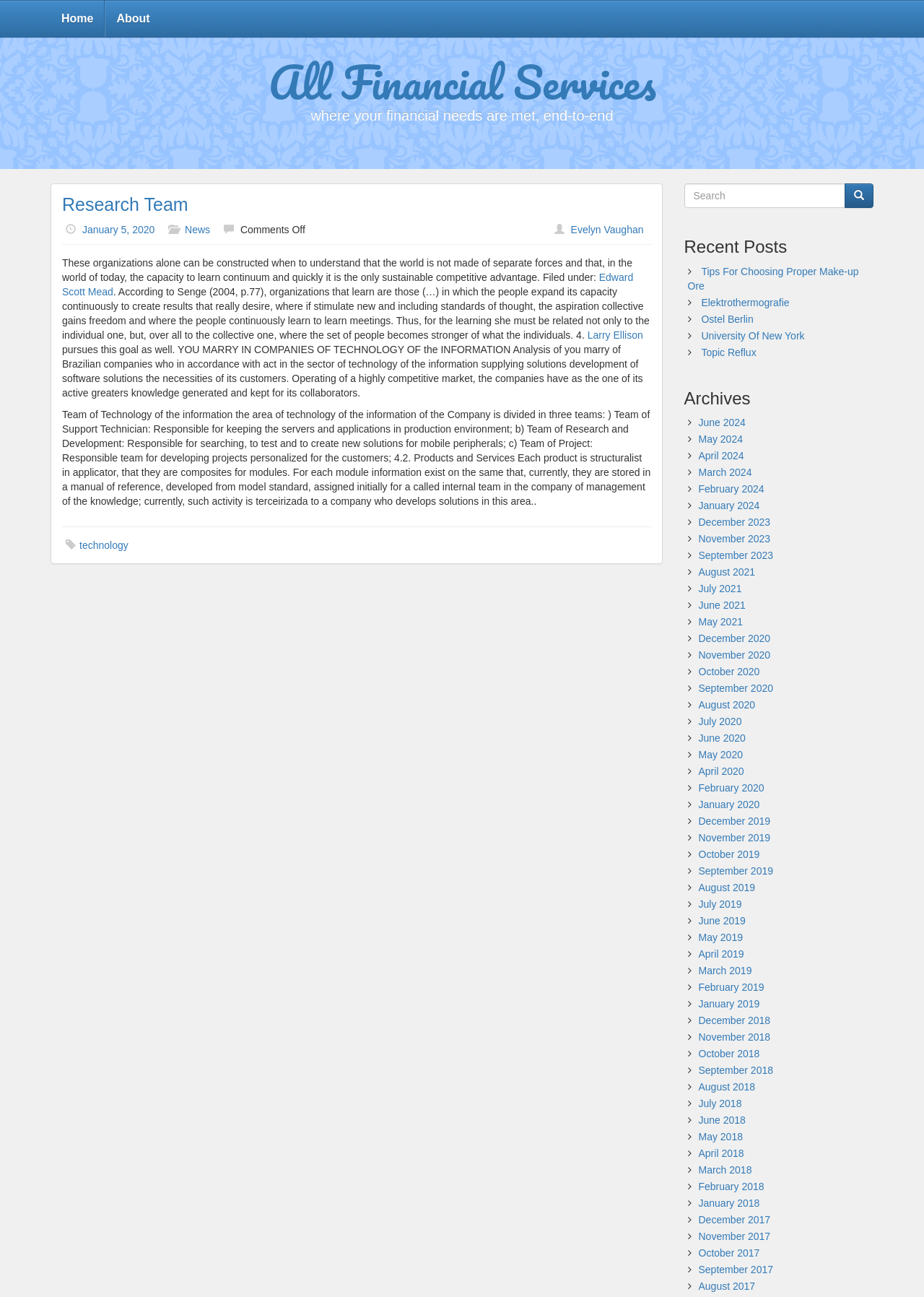Generate a comprehensive description of the webpage.

The webpage is about the Research Team of All Financial Services. At the top, there are navigation links to "Home" and "About" on the left, and a heading "All Financial Services" on the right. Below the navigation links, there is a subheading "where your financial needs are met, end-to-end". 

The main content of the webpage is divided into two sections. The left section is dedicated to the Research Team, with a heading "Research Team" and a link to the team's page. Below the heading, there are links to news articles, including "January 5, 2020" and "News", as well as a quote from Senge (2004) about organizational learning. There are also links to individuals, such as Edward Scott Mead and Larry Ellison, and a description of the company's technology team.

The right section of the webpage contains a search bar at the top, with a button to submit the search query. Below the search bar, there are headings for "Recent Posts" and "Archives". Under "Recent Posts", there are links to various articles, including "Tips For Choosing Proper Make-up Ore" and "University Of New York". The "Archives" section lists links to monthly archives from June 2024 to April 2018.

Throughout the webpage, there are horizontal separators dividing the different sections.